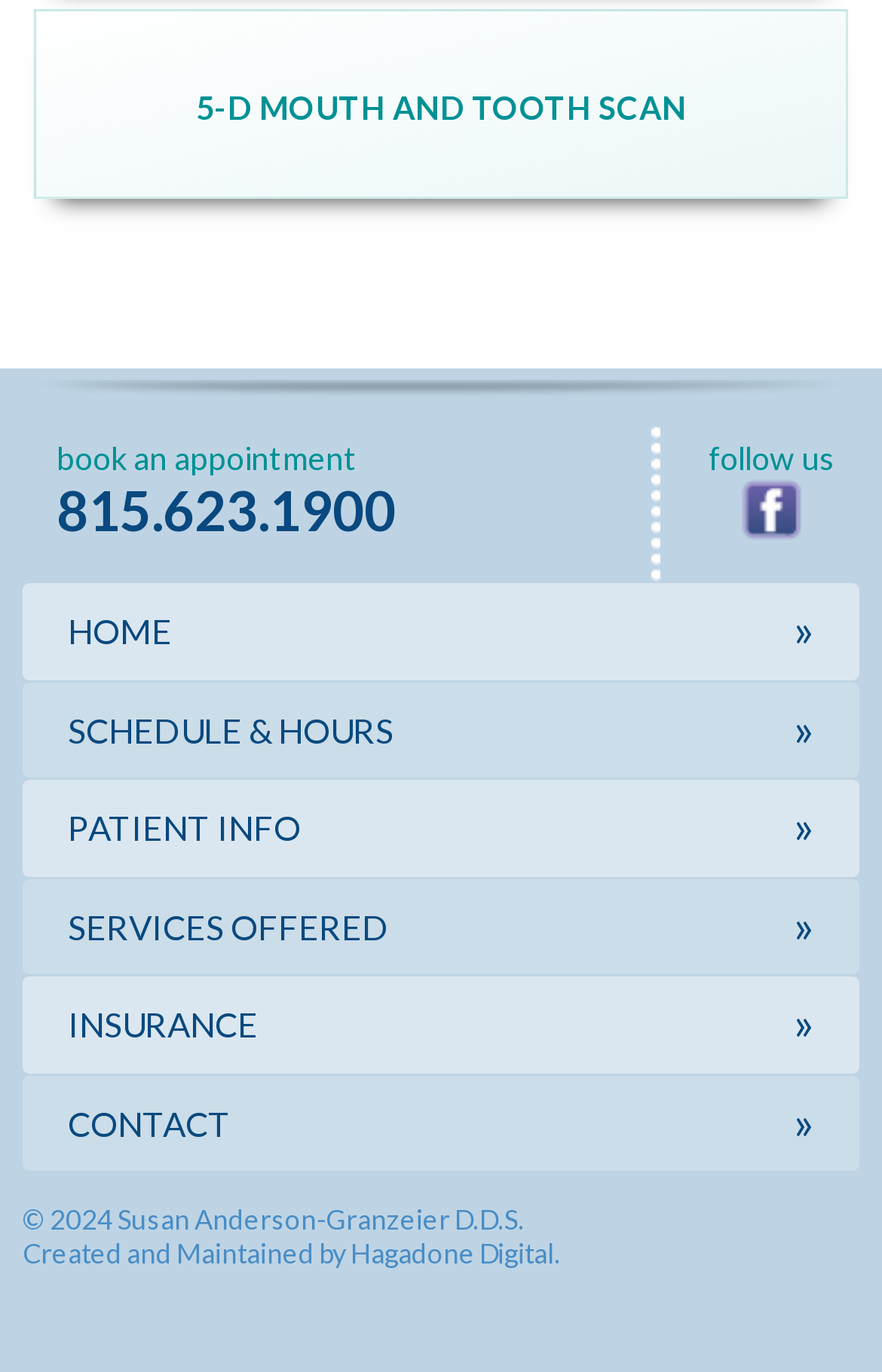How many social media links are there?
Please provide an in-depth and detailed response to the question.

I counted the social media links by looking at the link elements with the text 'Facebook' and its corresponding image element, and found only one.